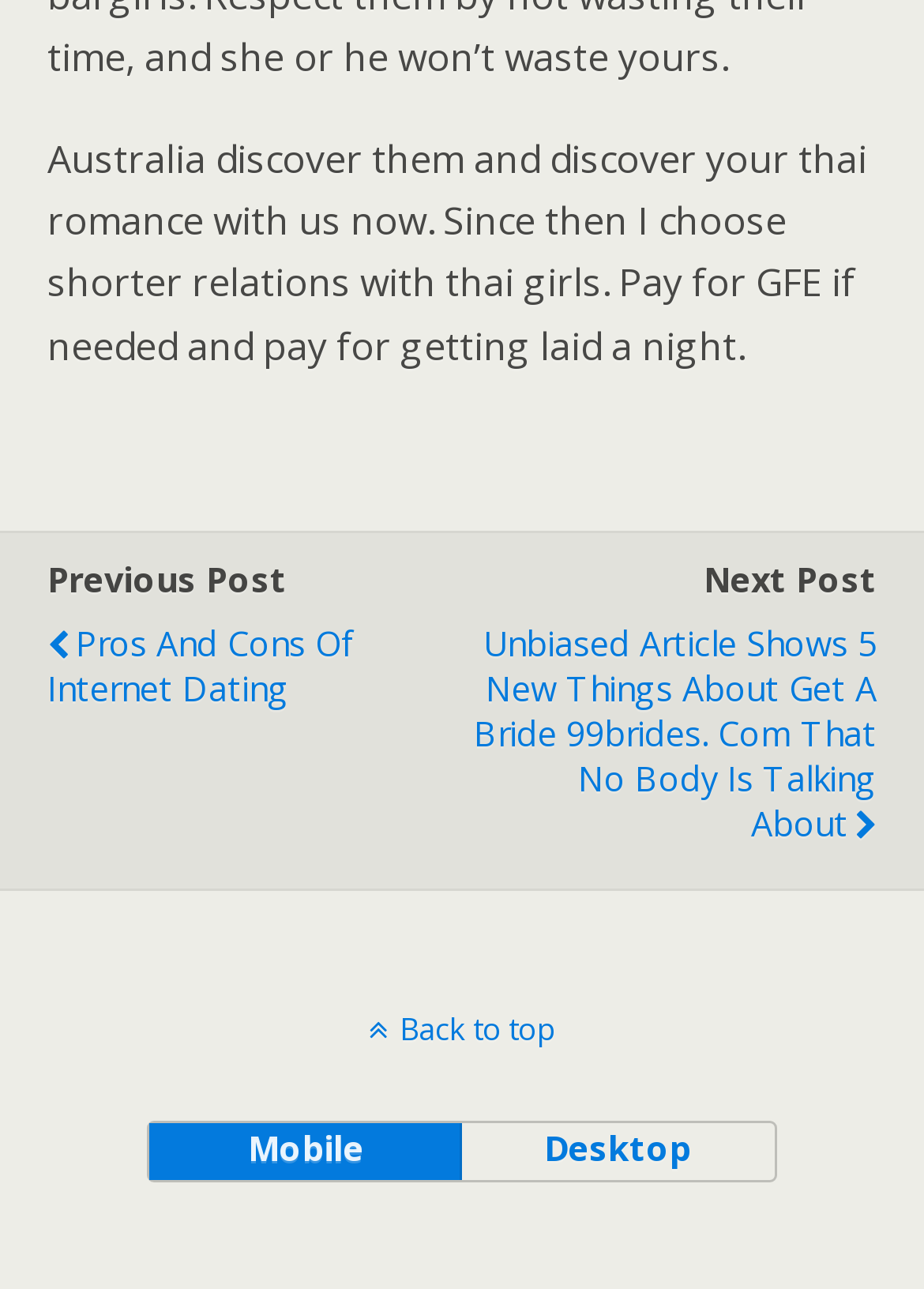Given the webpage screenshot and the description, determine the bounding box coordinates (top-left x, top-left y, bottom-right x, bottom-right y) that define the location of the UI element matching this description: mobile

[0.163, 0.872, 0.5, 0.916]